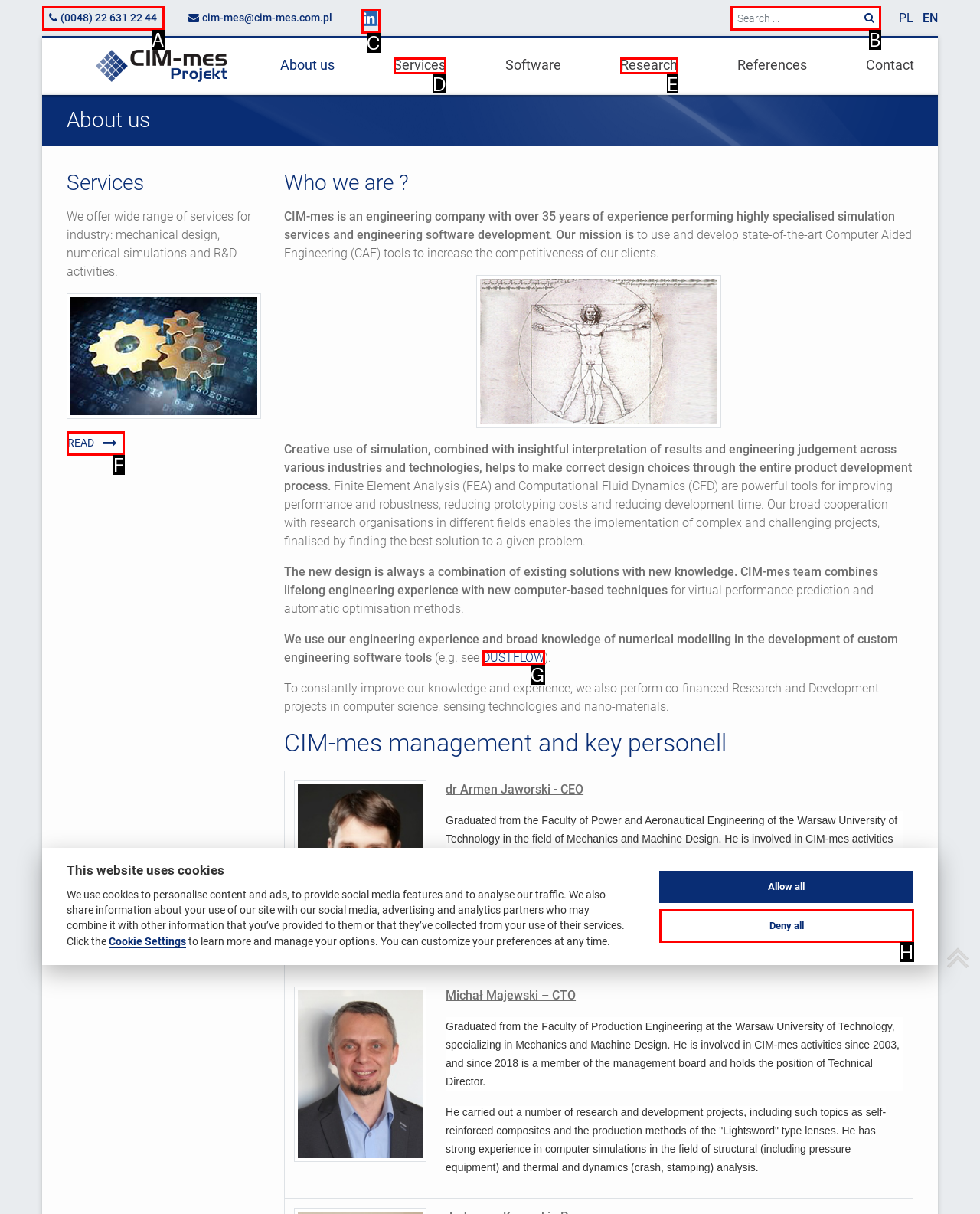From the description: name="searchword" placeholder="Search ...", select the HTML element that fits best. Reply with the letter of the appropriate option.

B